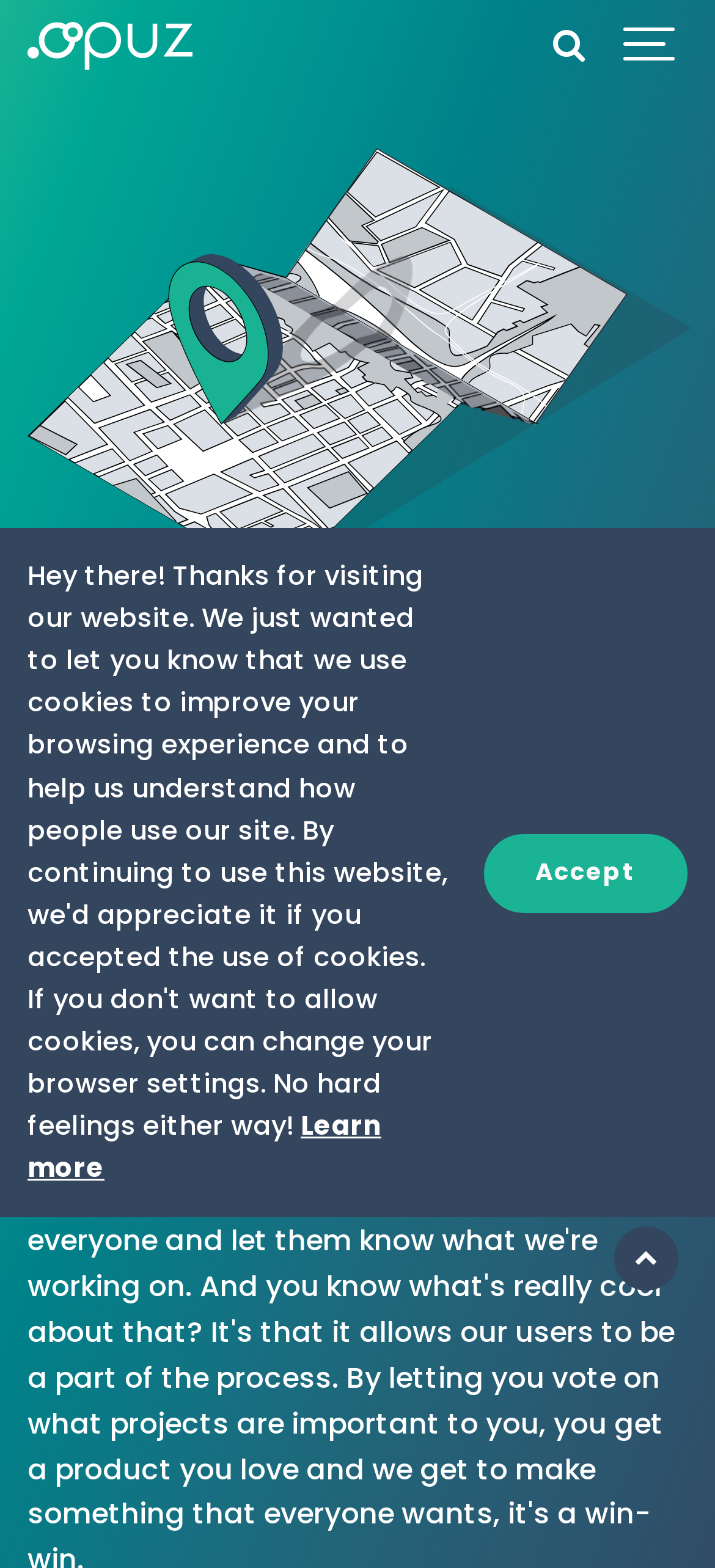What is the function of the button at the bottom right corner?
Based on the visual, give a brief answer using one word or a short phrase.

Scroll to top